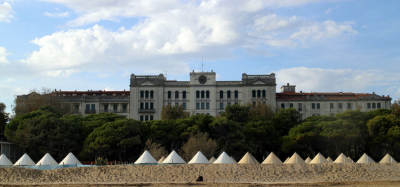What is in the foreground of the image?
Give a one-word or short phrase answer based on the image.

Sandy beach